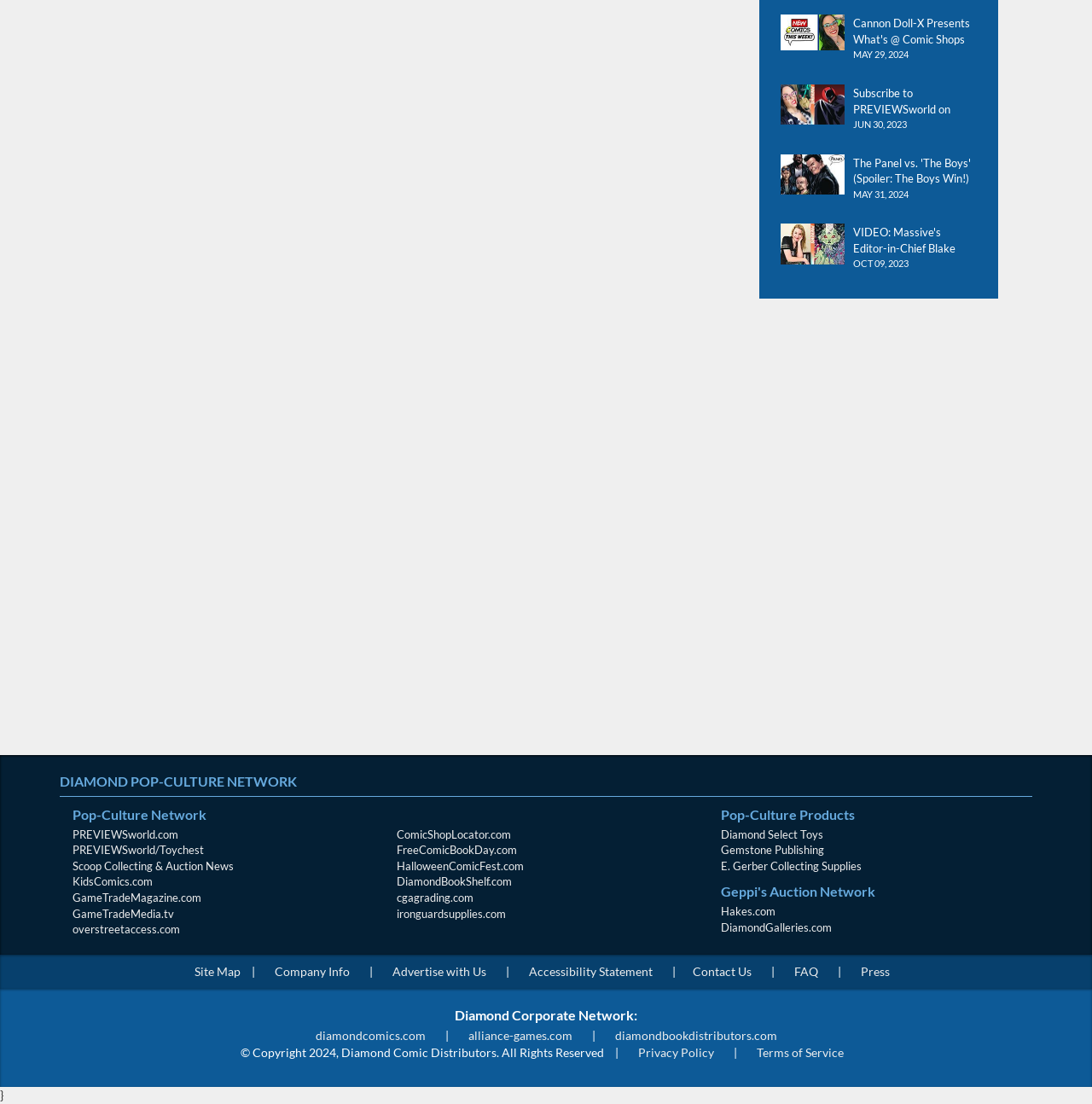Could you highlight the region that needs to be clicked to execute the instruction: "Subscribe to PREVIEWSworld on YouTube"?

[0.715, 0.073, 0.781, 0.113]